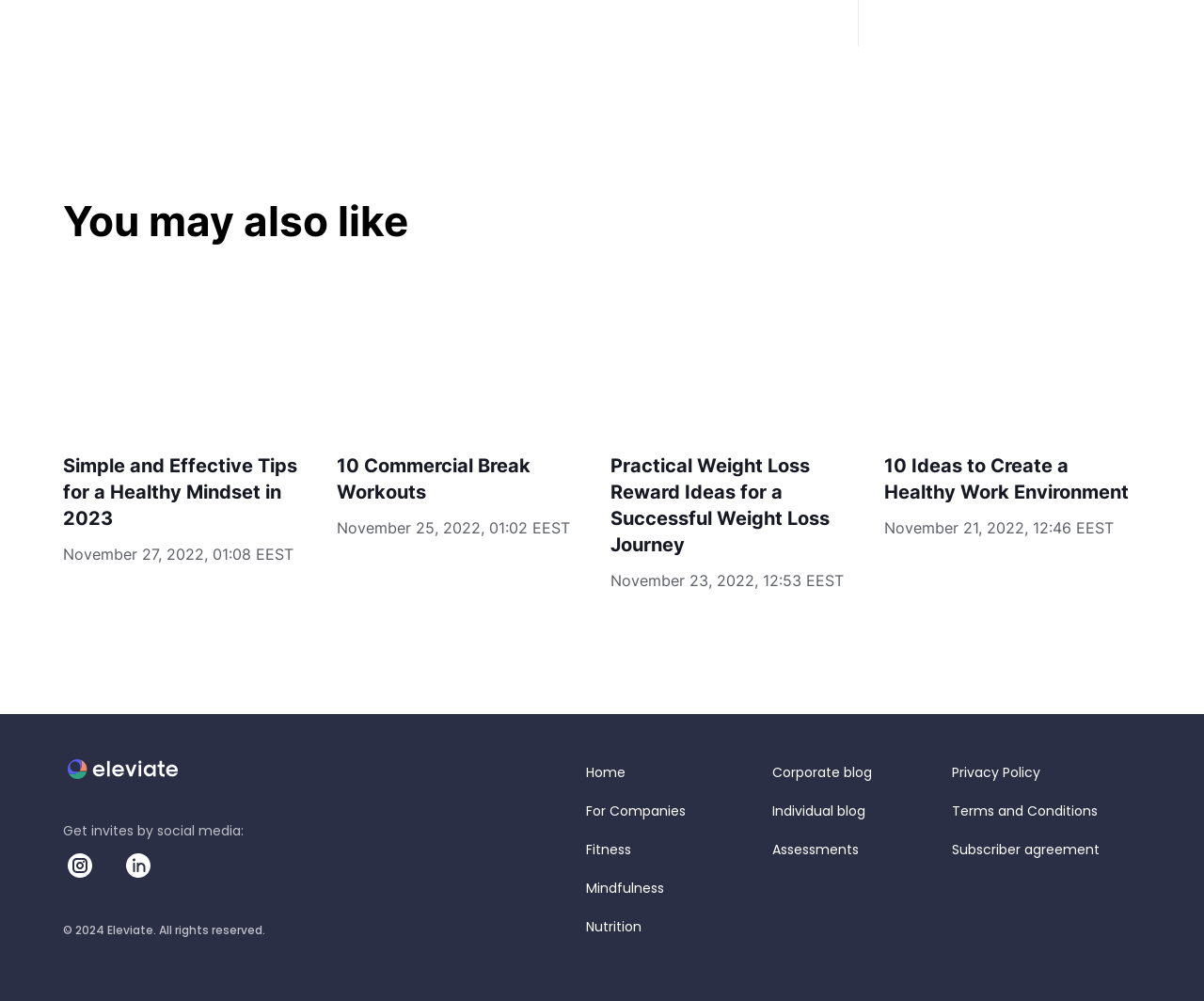What is the purpose of the 'You may also like' section?
Give a comprehensive and detailed explanation for the question.

The 'You may also like' section contains a list of links with headings and dates, which suggests that it is a section for recommending related articles or content. The layout and design of this section are similar to other article lists, further supporting this conclusion.